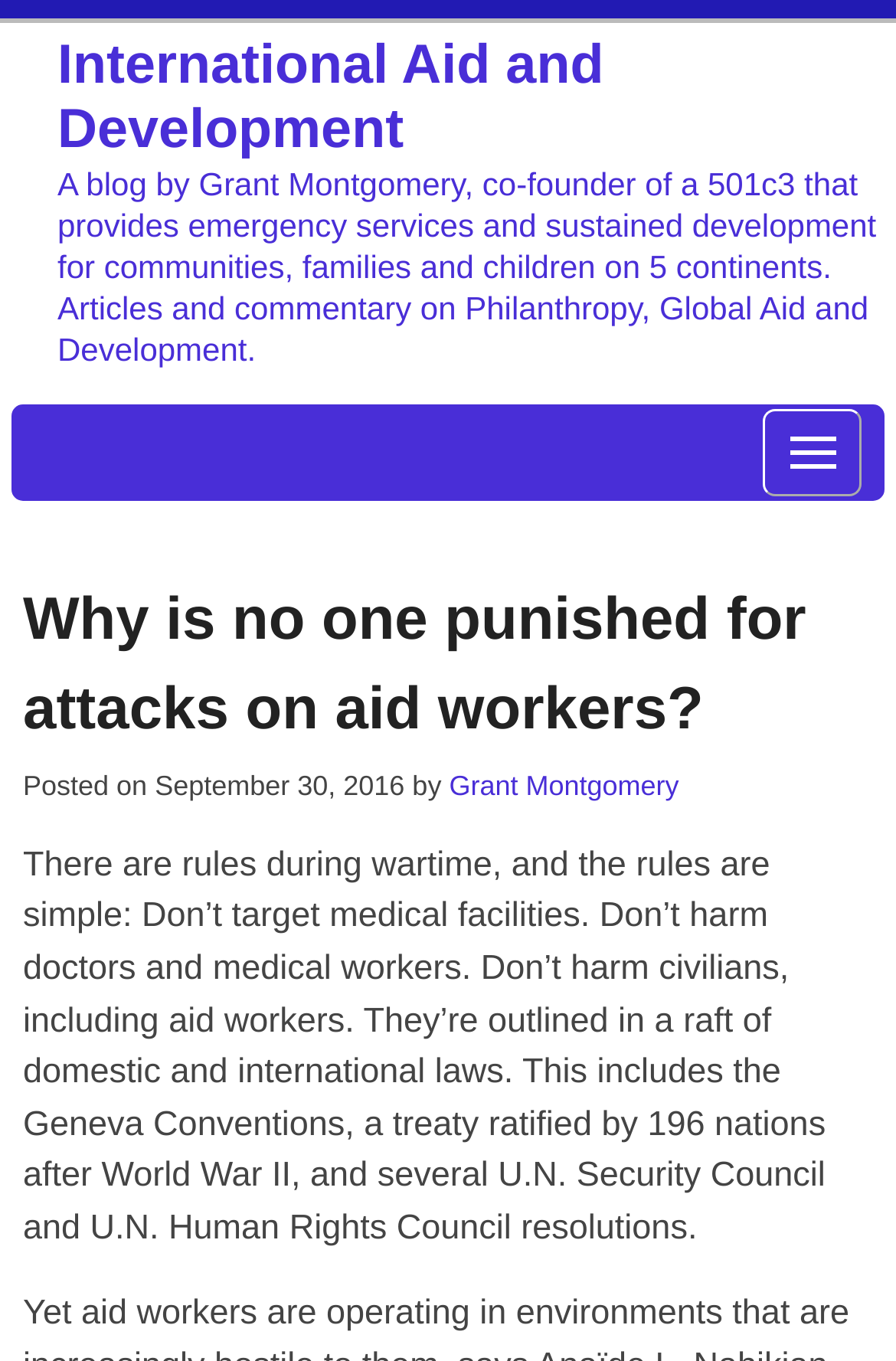Your task is to find and give the main heading text of the webpage.

Why is no one punished for attacks on aid workers?